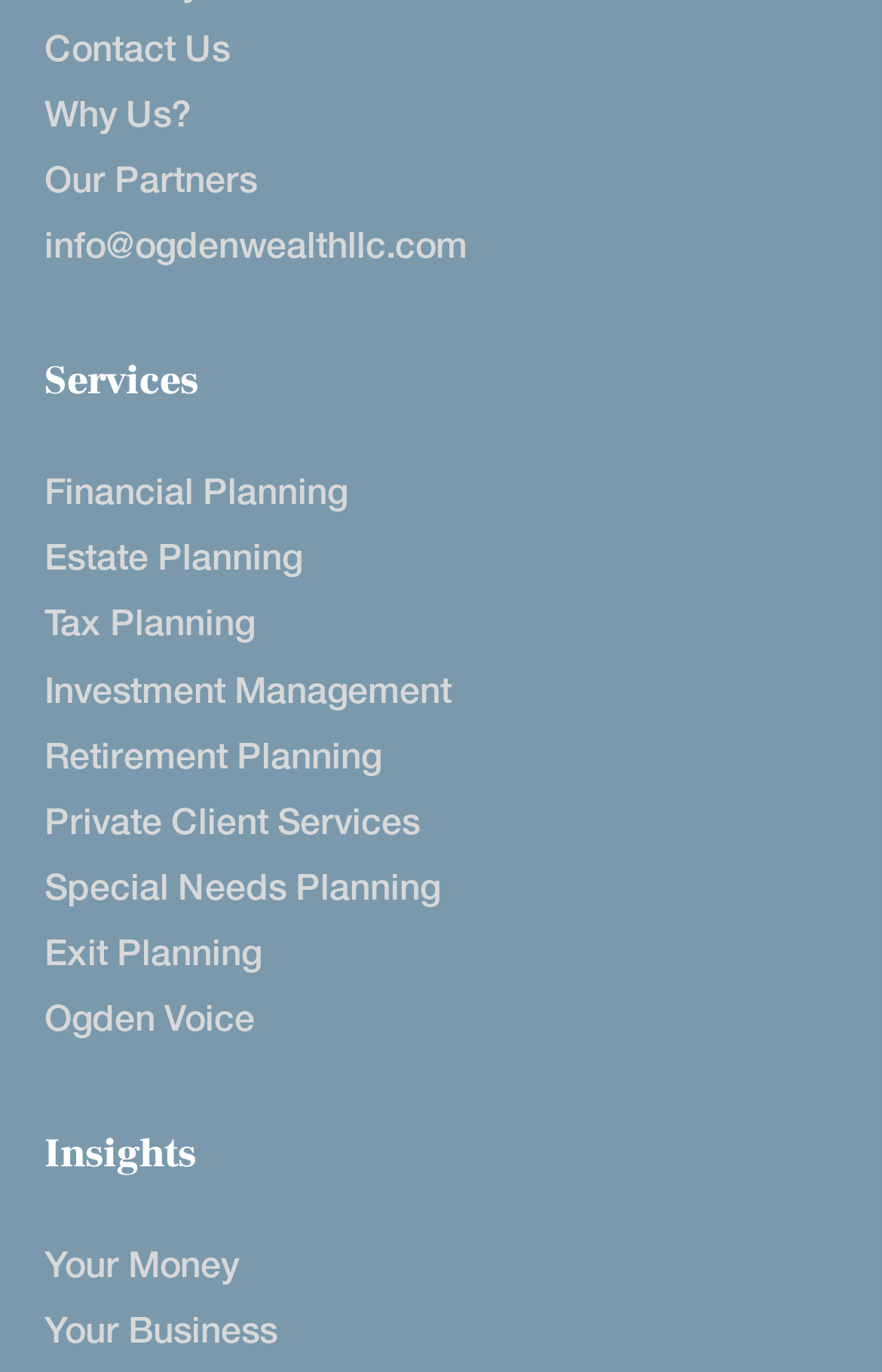How many partners are mentioned?
Based on the visual details in the image, please answer the question thoroughly.

The webpage mentions 'Our Partners' but does not provide a specific number or list of partners. Therefore, I cannot determine the exact number of partners.